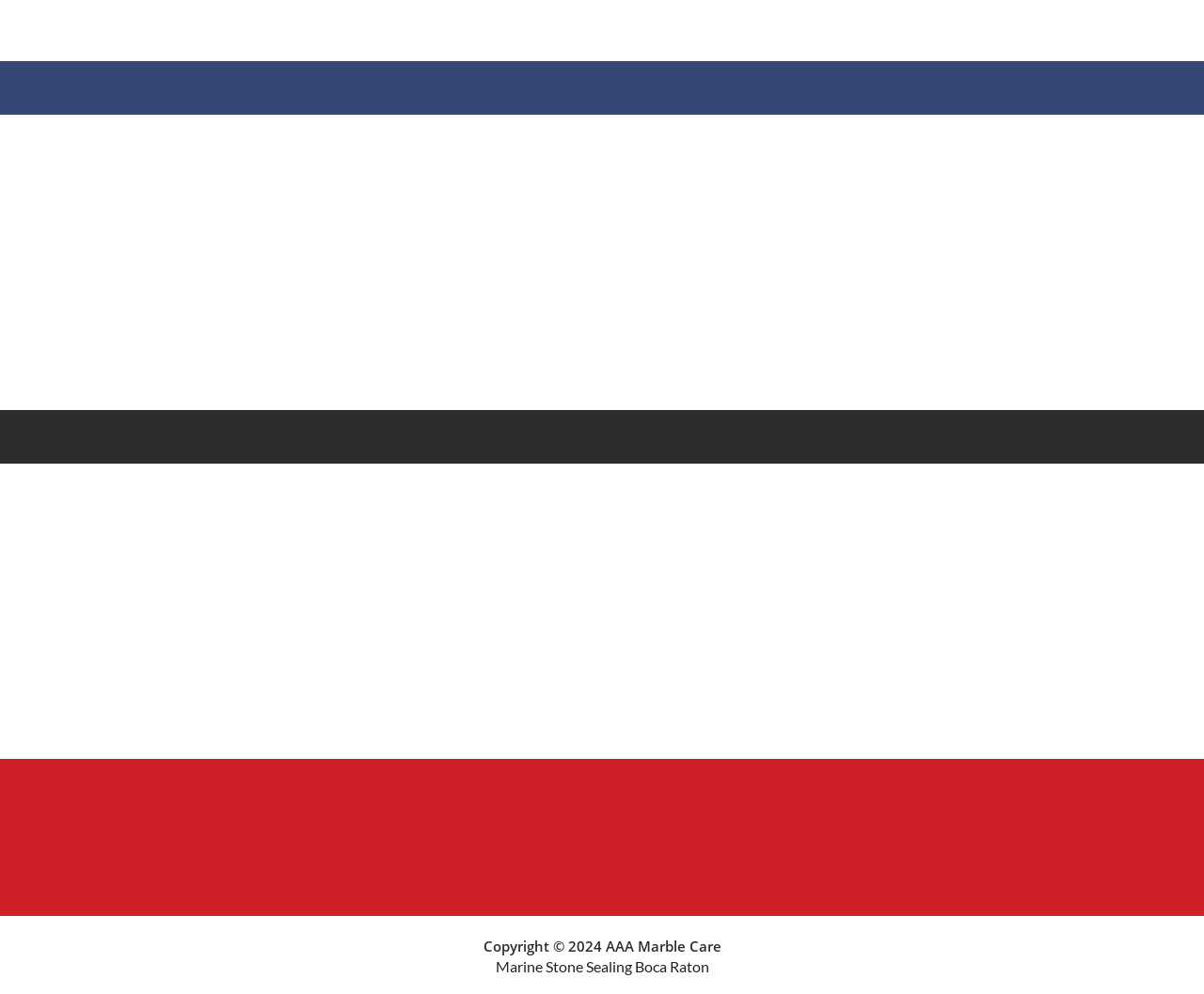Bounding box coordinates must be specified in the format (top-left x, top-left y, bottom-right x, bottom-right y). All values should be floating point numbers between 0 and 1. What are the bounding box coordinates of the UI element described as: About Me

None